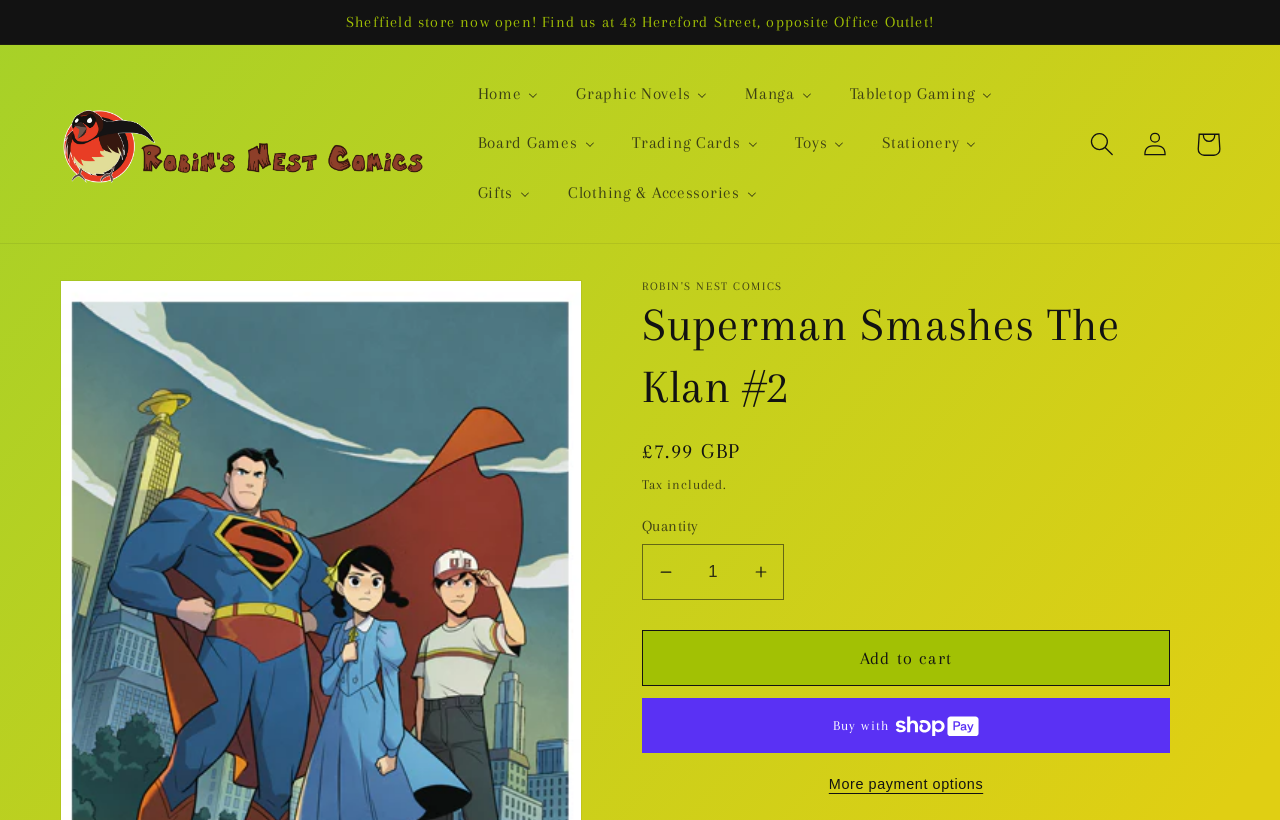Please predict the bounding box coordinates of the element's region where a click is necessary to complete the following instruction: "Add Superman Smashes The Klan #2 to cart". The coordinates should be represented by four float numbers between 0 and 1, i.e., [left, top, right, bottom].

[0.502, 0.769, 0.914, 0.837]